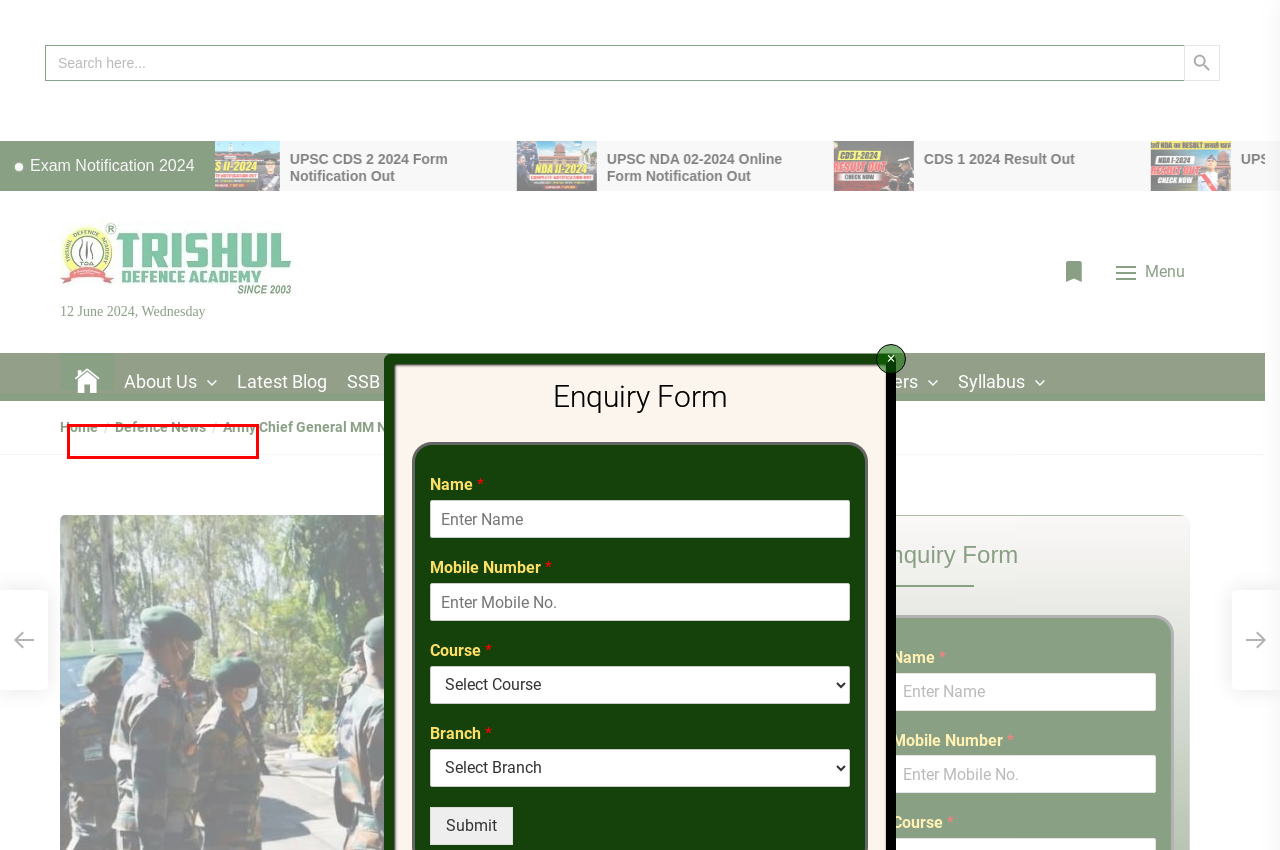Observe the screenshot of a webpage with a red bounding box around an element. Identify the webpage description that best fits the new page after the element inside the bounding box is clicked. The candidates are:
A. AFCAT 02/2024 Notification Out | Total Vacancy = 304
B. NDA 1 2024 (153 Course) SSB Date Selection Links is Open Now
C. CDS 2 2024 Form Notification Out - Trishul Defence Academy
D. NDA Vs TES: Which Entry Is Better | Trishul Defence Academy
E. BLOG - Trishul Defence Academy
F. SSB Interview Archives - Trishul Defence Academy
G. Defence News Archives - Trishul Defence Academy
H. Exam Notification 2024 Archives - Trishul Defence Academy

H